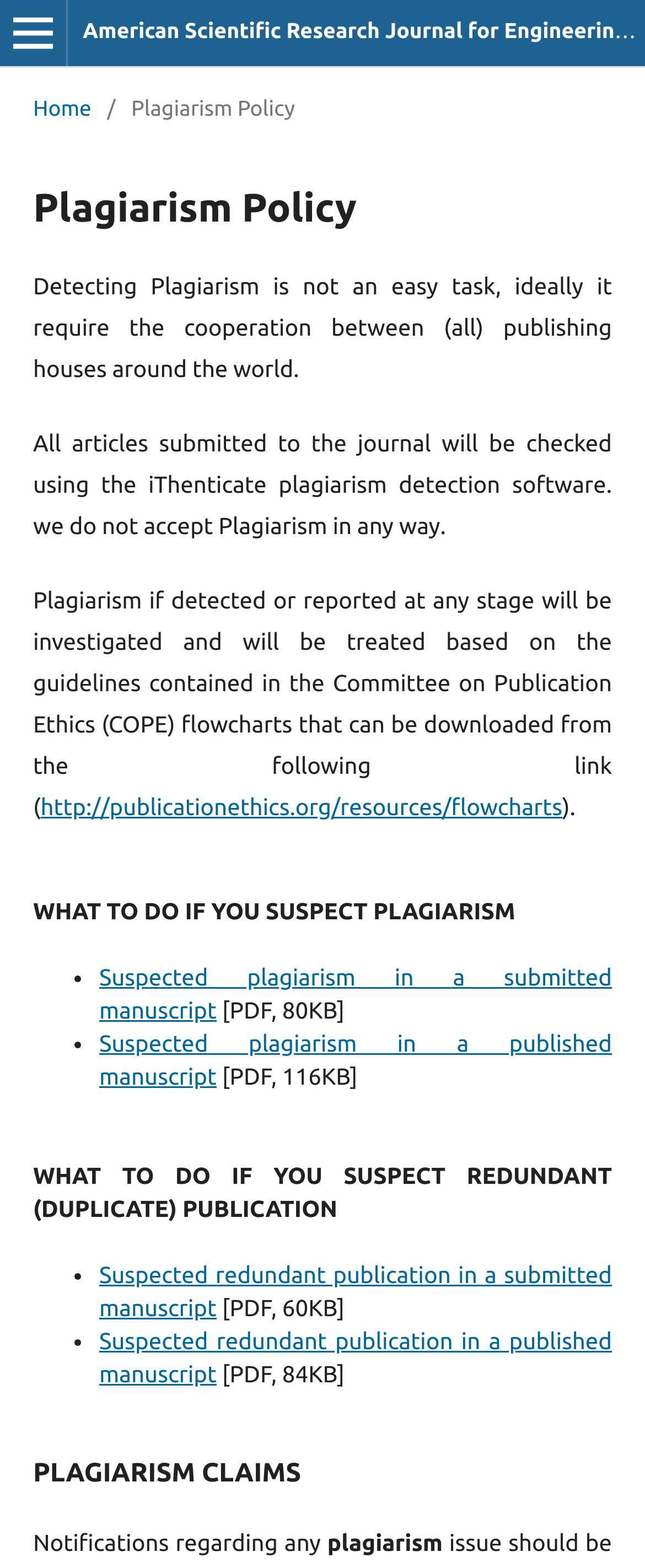Using the information shown in the image, answer the question with as much detail as possible: What is the topic of the webpage?

The webpage is focused on the plagiarism policy of the American Scientific Research Journal for Engineering, Technology, and Sciences, which is evident from the heading 'Plagiarism Policy' and the various sections discussing plagiarism detection, investigation, and treatment.